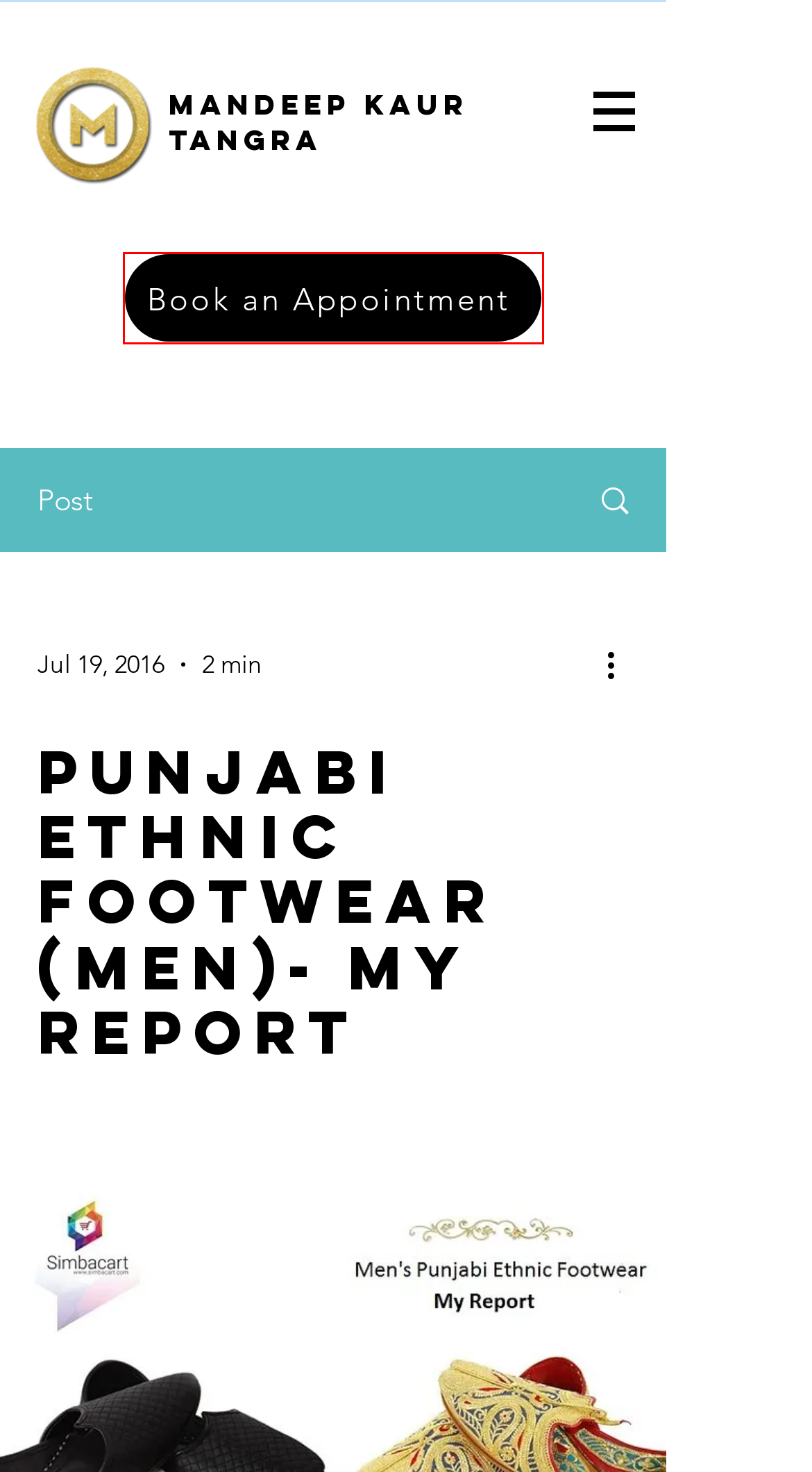Examine the screenshot of a webpage with a red bounding box around a UI element. Your task is to identify the webpage description that best corresponds to the new webpage after clicking the specified element. The given options are:
A. Big Shift: NGO to Self-funded Social Initiatives under our business venture SimbaQuartz!
B. My Blog | Mandeep Kaur Tangra
C. Causes I Support | Mandeep Kaur Tangra
D. Calendly - Mandeep Kaur Tangra
E. Privacy Policy | Mandeep Kaur Tangra
F. MKT Show | Mandeep Kaur Tangra
G. Recognitions | Mandeep Kaur Tangra
H. How Is Simbacart Generating Employment In Rural India!

D